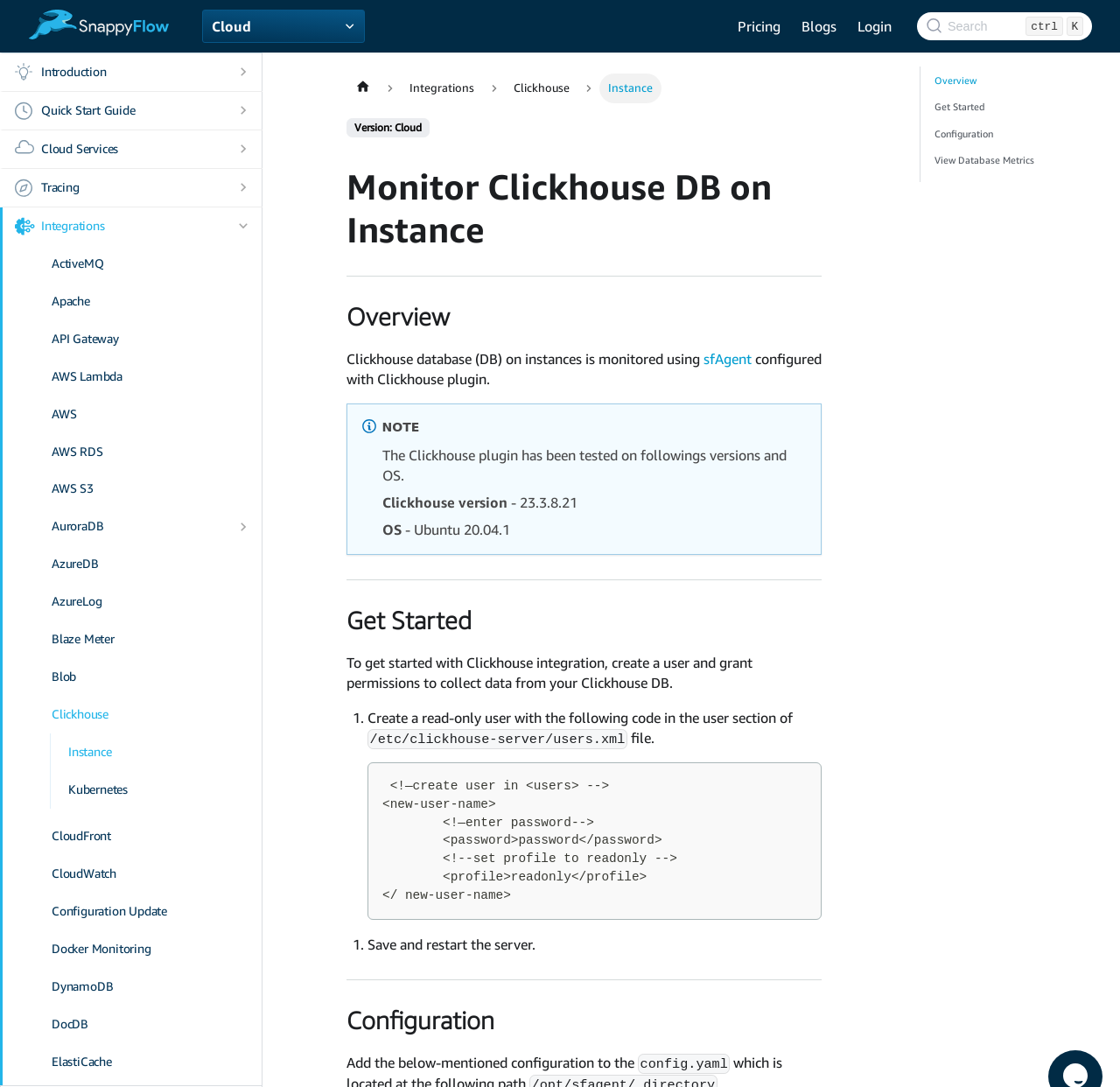Please specify the bounding box coordinates of the clickable section necessary to execute the following command: "Search in the search box".

[0.819, 0.011, 0.975, 0.037]